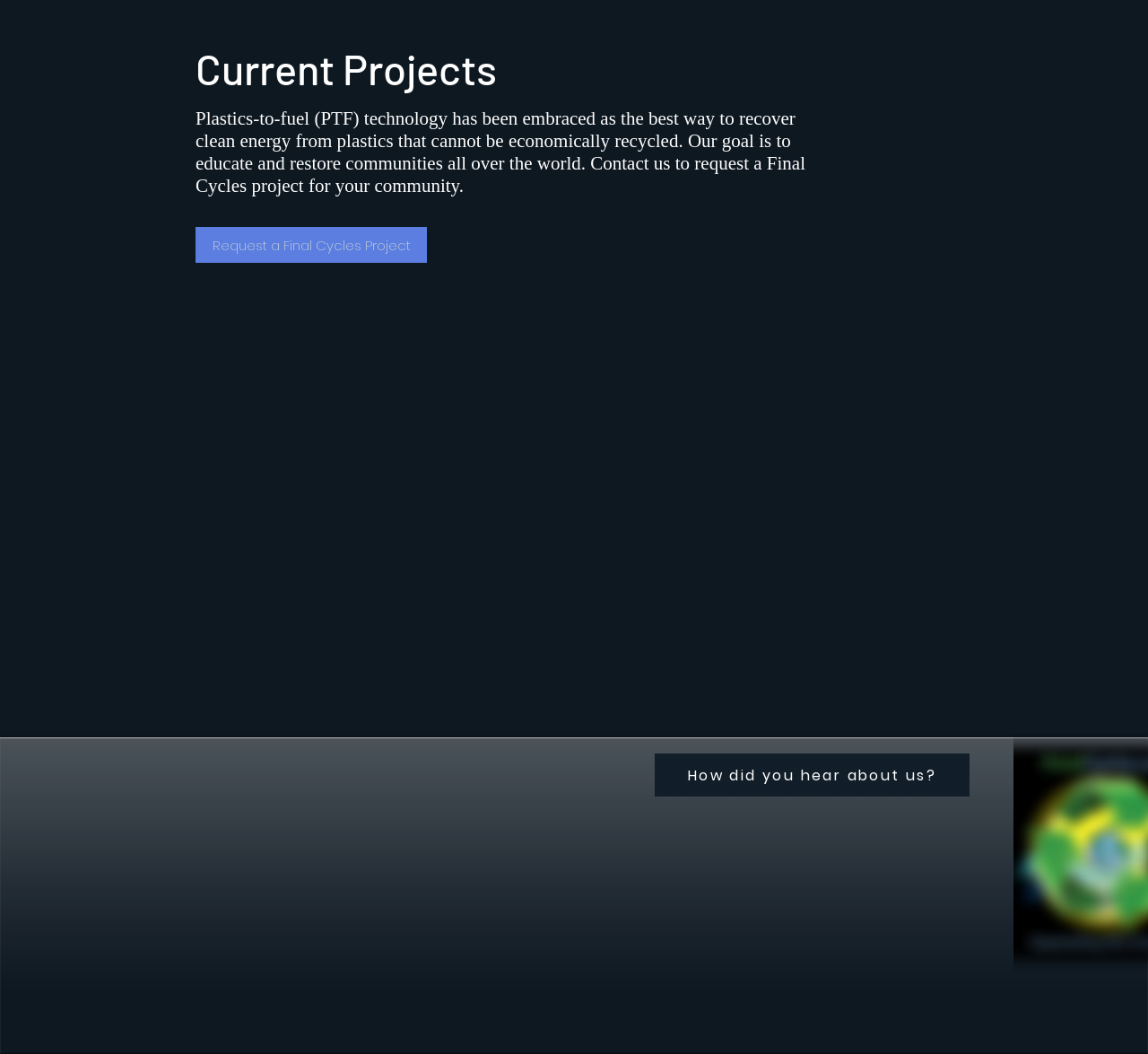What is the main goal of the organization?
Utilize the image to construct a detailed and well-explained answer.

Based on the StaticText element, it is clear that the organization's goal is to educate and restore communities all over the world, specifically focusing on plastics-to-fuel technology.